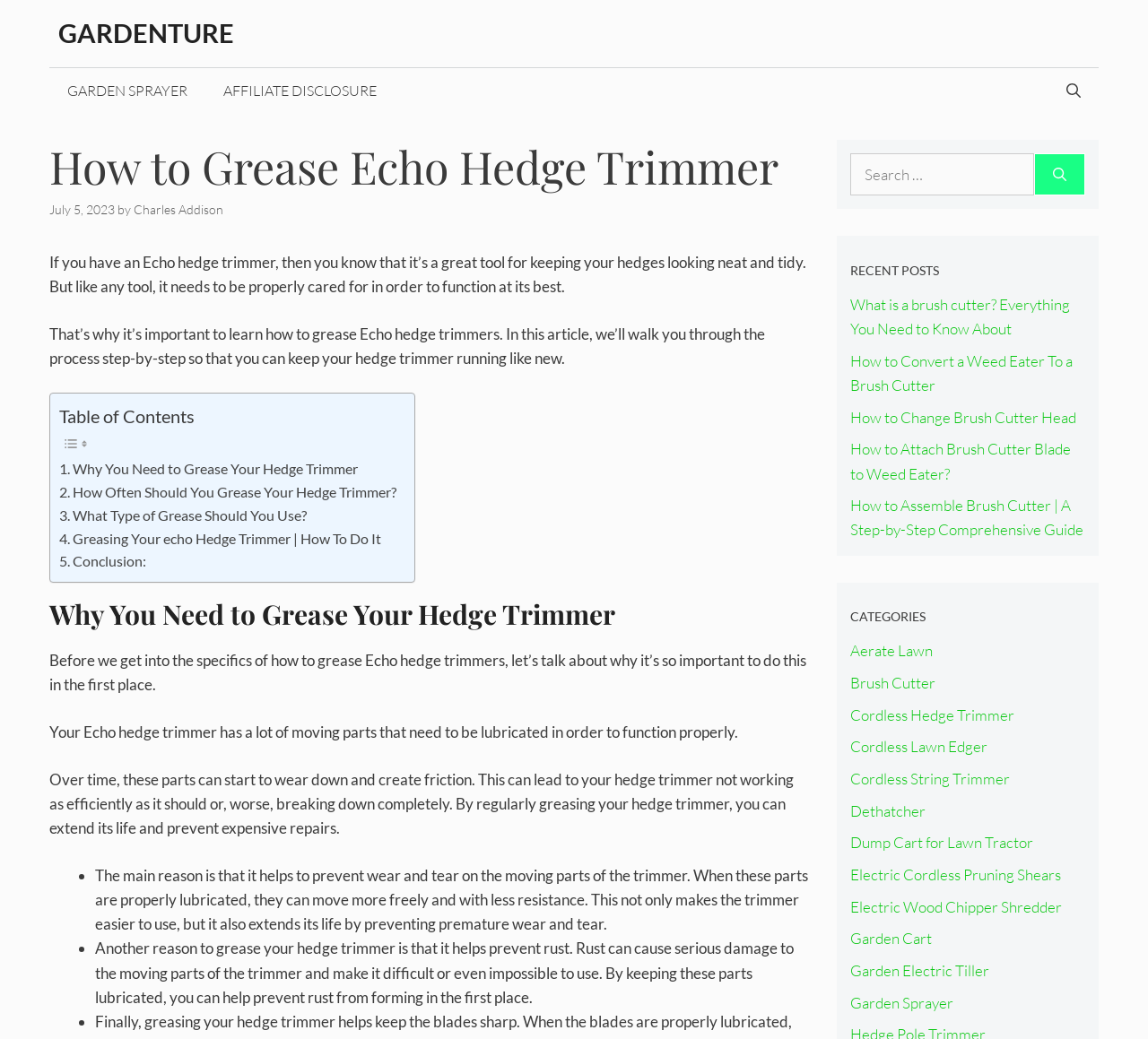Find the bounding box coordinates for the HTML element specified by: "Garden Electric Tiller".

[0.74, 0.925, 0.861, 0.943]